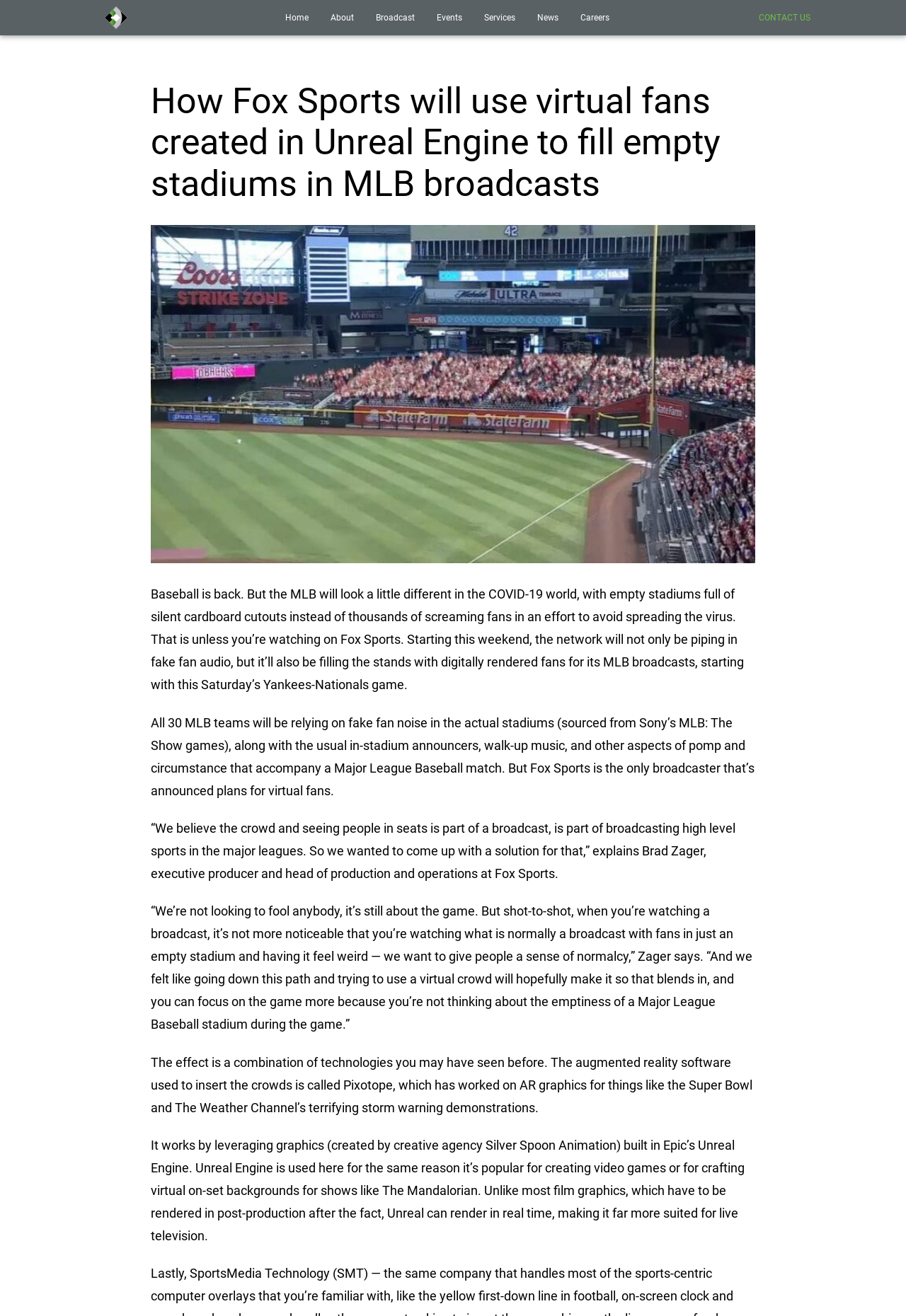What is the company behind virtual fans in MLB broadcasts? Based on the screenshot, please respond with a single word or phrase.

Fox Sports